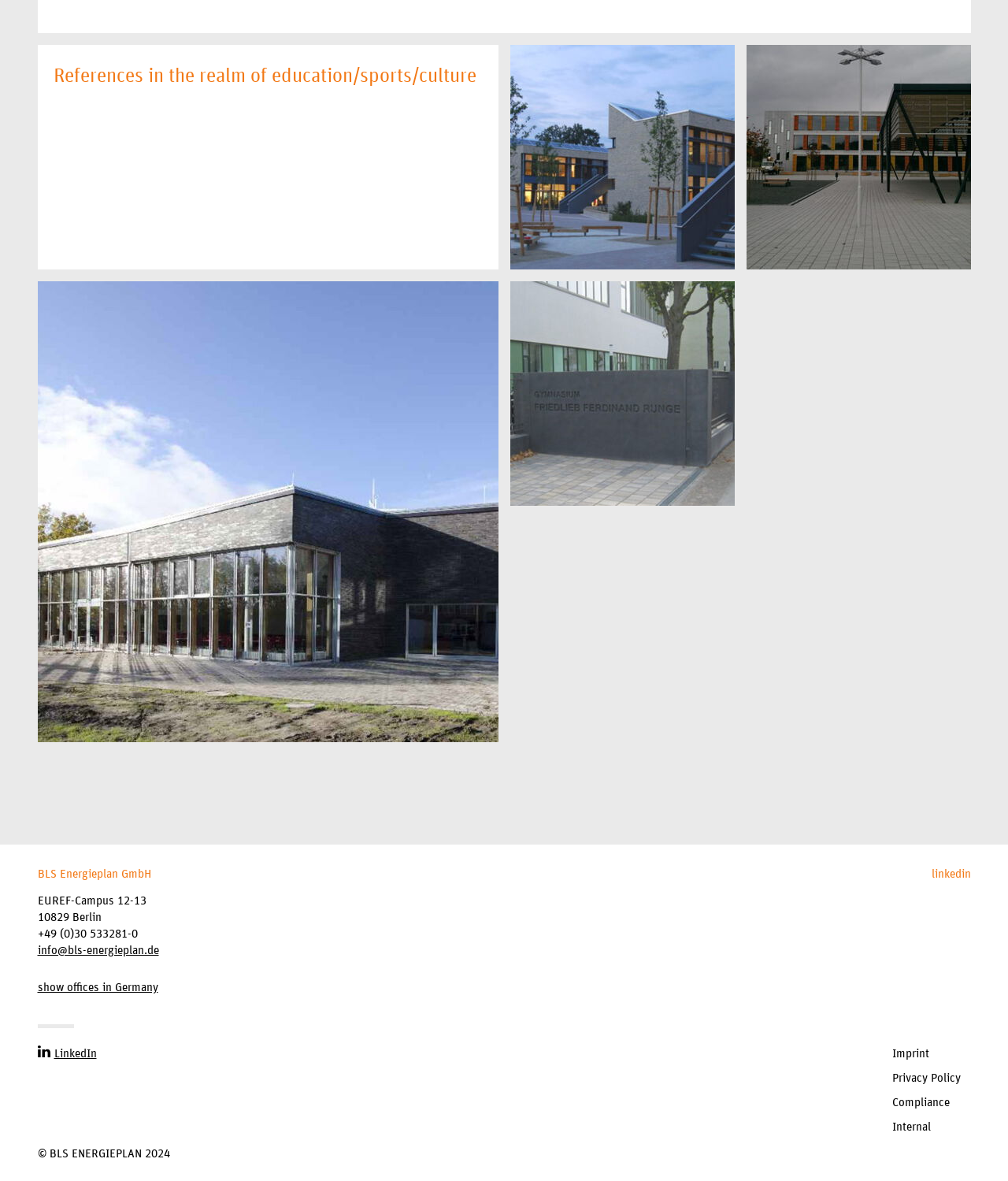Show me the bounding box coordinates of the clickable region to achieve the task as per the instruction: "View BLS Energieplan GmbH's LinkedIn page".

[0.037, 0.887, 0.096, 0.897]